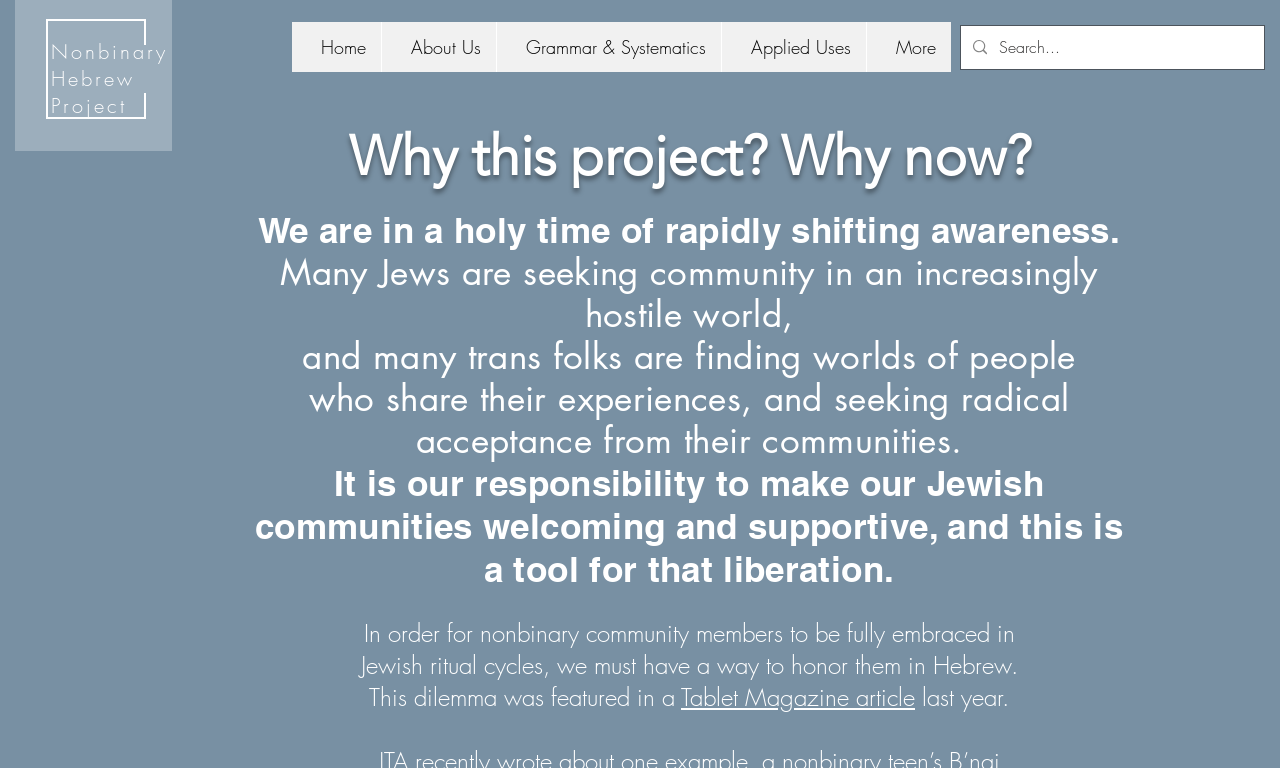Pinpoint the bounding box coordinates of the clickable area needed to execute the instruction: "Check the 'Tablet Magazine article'". The coordinates should be specified as four float numbers between 0 and 1, i.e., [left, top, right, bottom].

[0.532, 0.887, 0.715, 0.928]